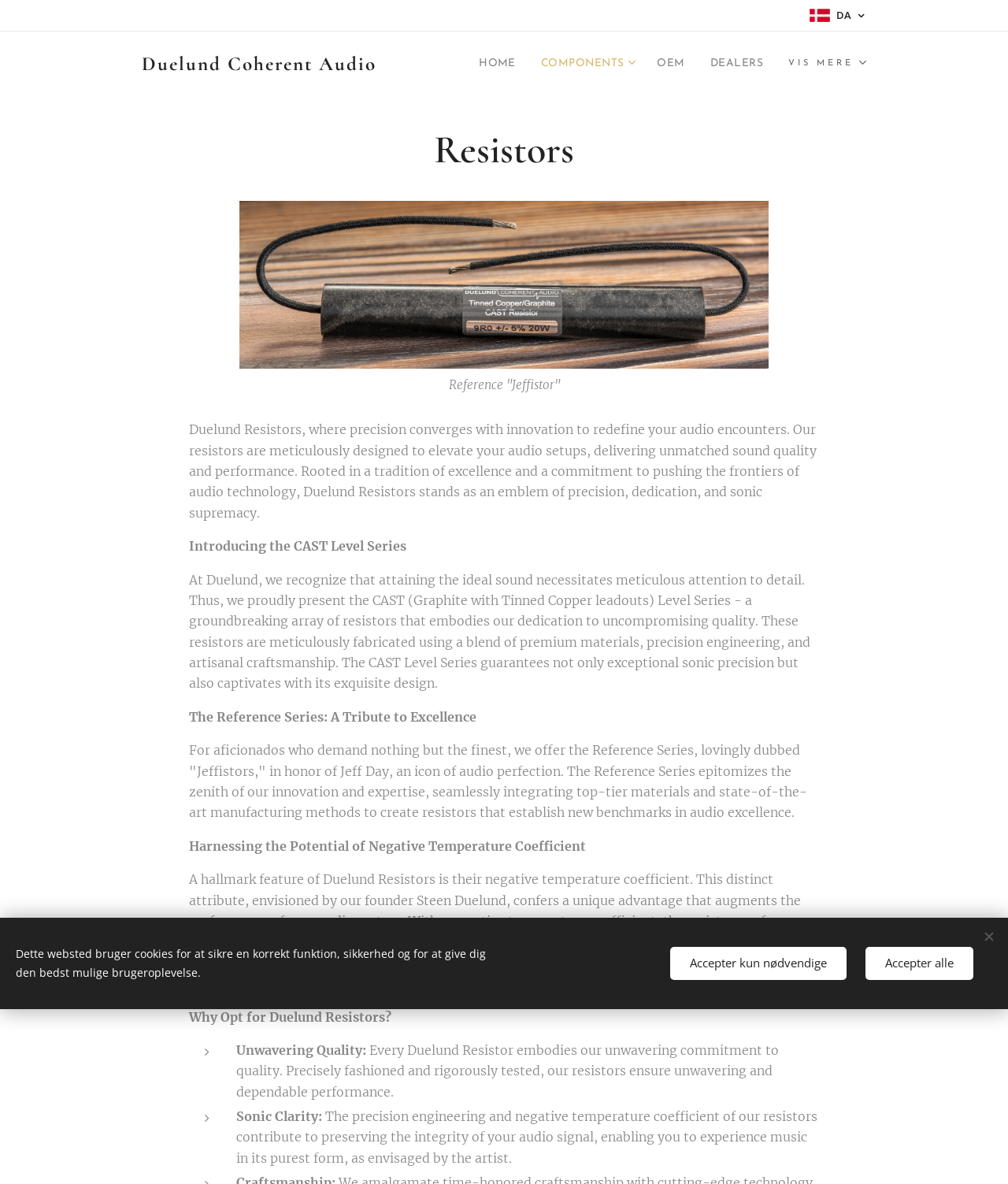Describe the webpage meticulously, covering all significant aspects.

The webpage is about Duelund Resistors, a company that specializes in precision resistors for audio equipment. At the top left corner, there is a logo "DA" and a navigation menu with links to "HOME", "COMPONENTS", "OEM", "DEALERS", and "VIS MERE". 

Below the navigation menu, there is a heading "Resistors" and an image of a resistor, labeled "Reference 'Jeffistor'". 

The main content of the webpage is divided into several sections. The first section introduces Duelund Resistors, describing their commitment to precision and innovation in audio technology. 

The next section introduces the CAST Level Series, a new line of resistors that embodies the company's dedication to quality and precision. 

Following this, there is a section about the Reference Series, also known as "Jeffistors", which represents the pinnacle of the company's innovation and expertise. 

The subsequent section discusses the benefits of using Duelund Resistors, including their unwavering quality and ability to preserve the integrity of the audio signal. 

At the bottom of the page, there is a notification about the use of cookies on the website, with options to accept only necessary cookies or all cookies.